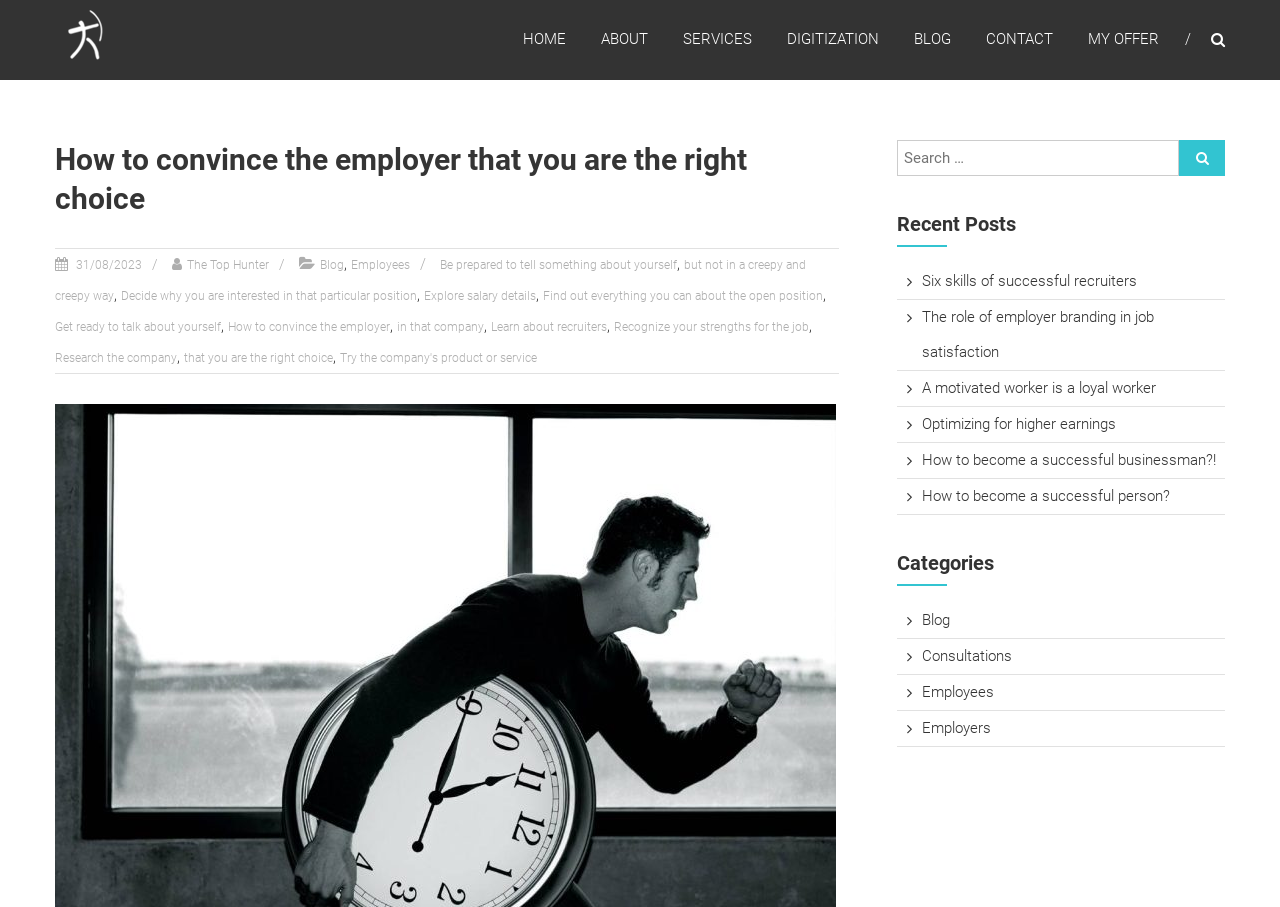How many links are available in the main navigation menu?
Using the image as a reference, deliver a detailed and thorough answer to the question.

The answer can be found by looking at the top navigation menu, where 6 links are available: 'HOME', 'ABOUT', 'SERVICES', 'DIGITIZATION', 'BLOG', and 'CONTACT'.